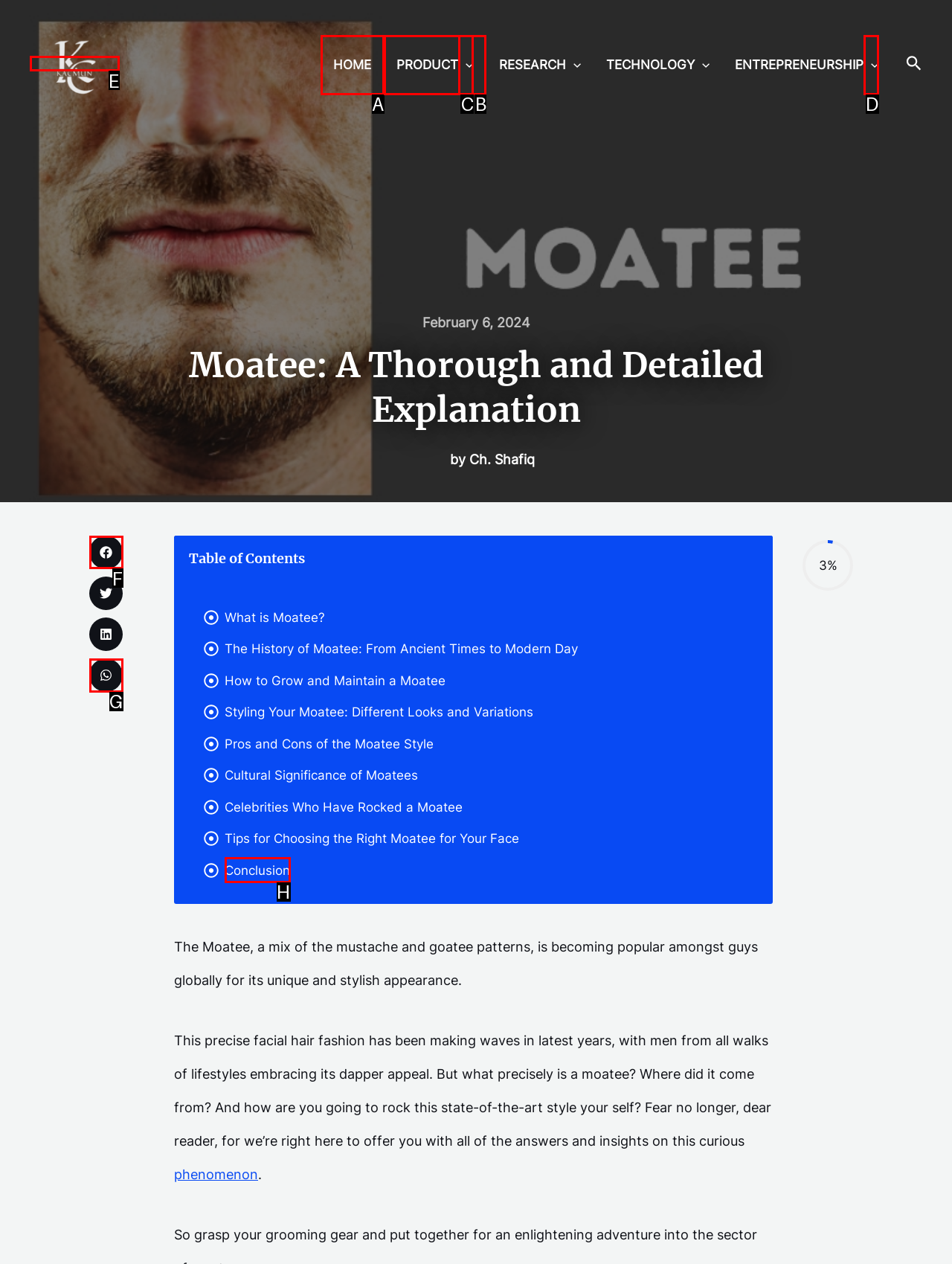Select the proper UI element to click in order to perform the following task: Share on facebook. Indicate your choice with the letter of the appropriate option.

F